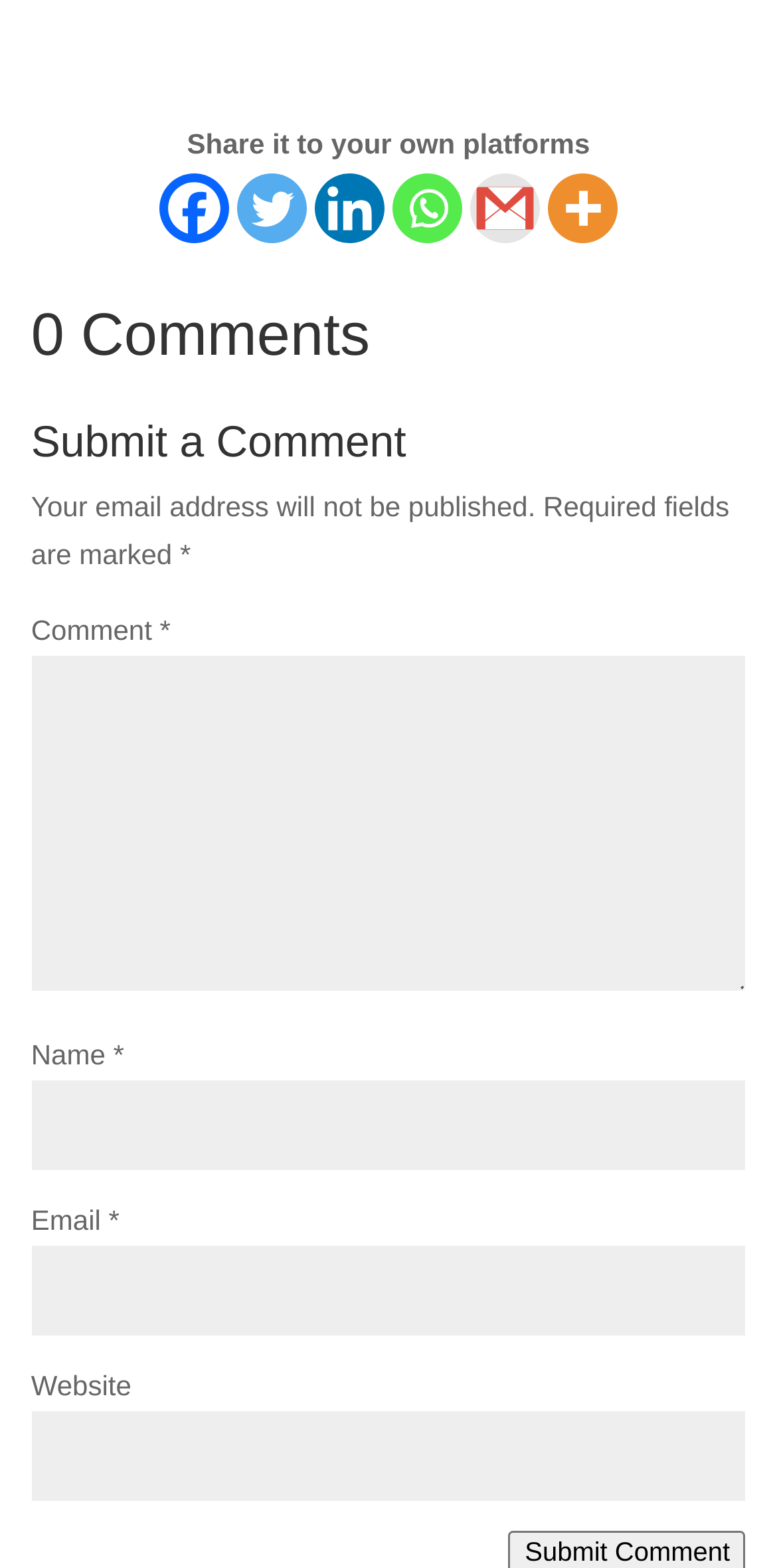Please answer the following question as detailed as possible based on the image: 
How many fields are required to submit a comment?

The required fields to submit a comment are Comment, Name, and Email, which are marked with an asterisk (*) symbol.